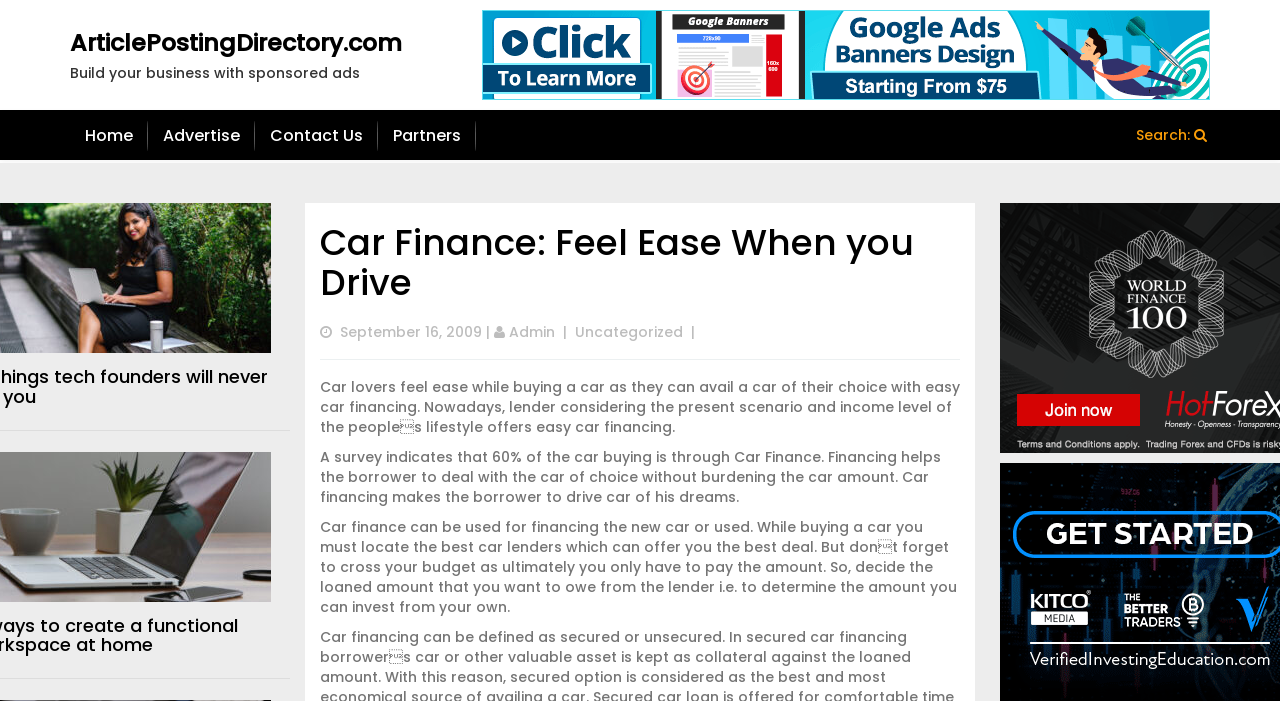Based on the visual content of the image, answer the question thoroughly: When was the article published?

The publication date of the article can be found next to the time element on the webpage, which is 'September 16, 2009'. This date is likely to be the publication date of the article.